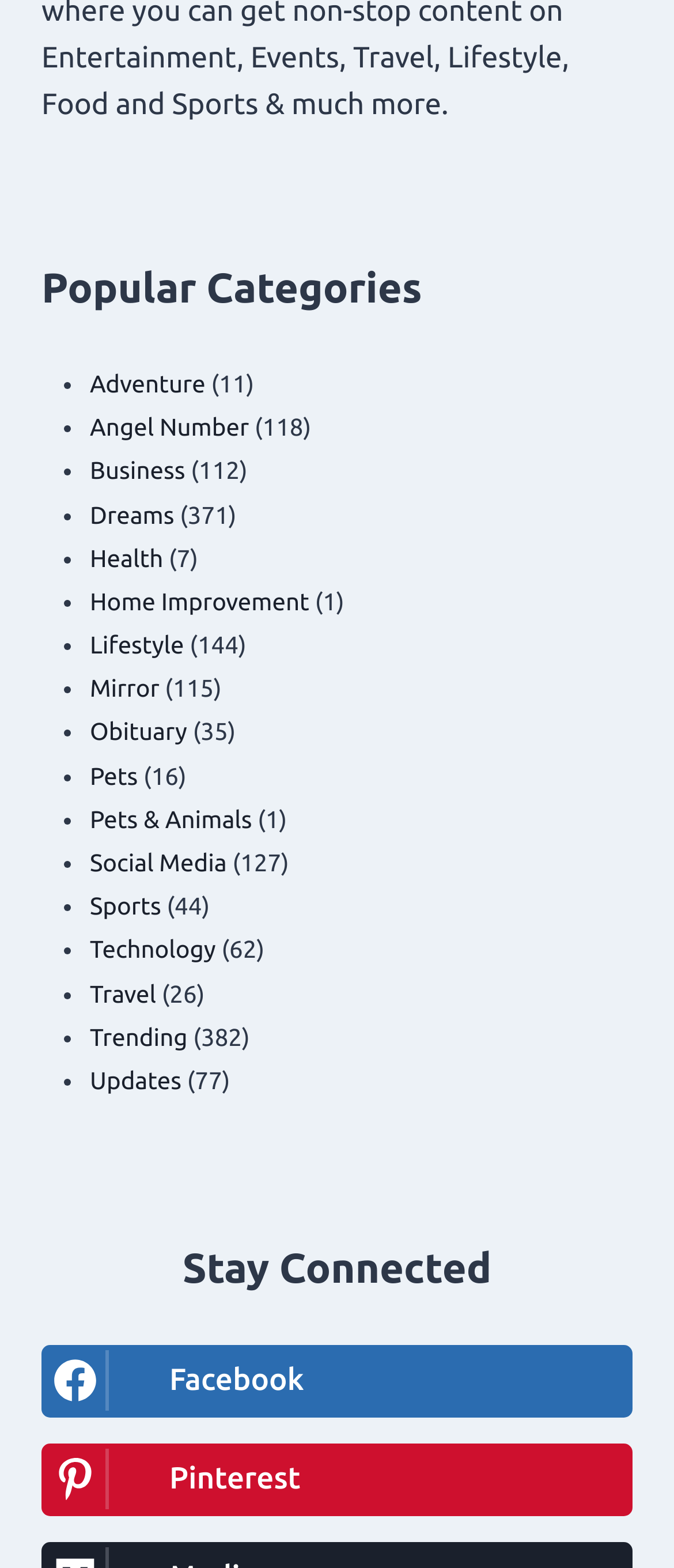Show the bounding box coordinates for the HTML element described as: "Adventure".

[0.133, 0.236, 0.305, 0.254]